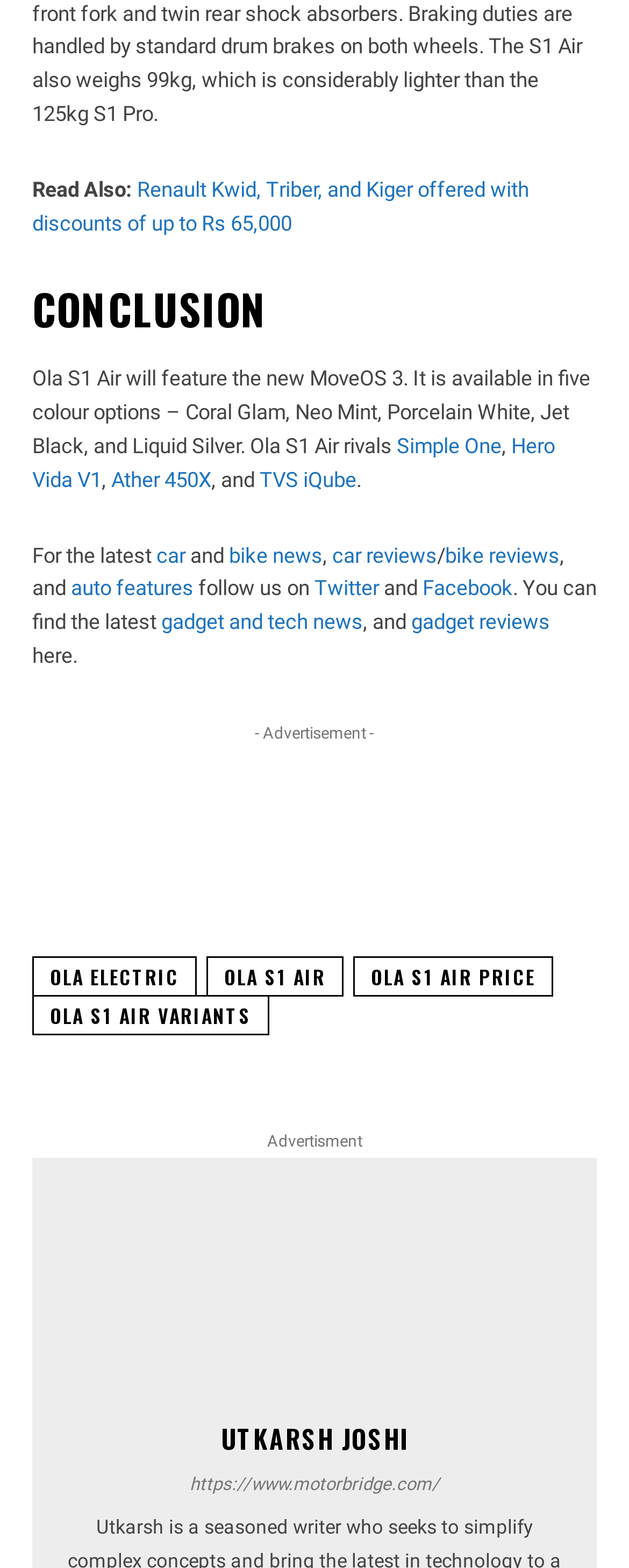Identify the bounding box coordinates of the element to click to follow this instruction: 'Read about Renault Kwid, Triber, and Kiger offered with discounts of up to Rs 65,000'. Ensure the coordinates are four float values between 0 and 1, provided as [left, top, right, bottom].

[0.051, 0.113, 0.841, 0.15]